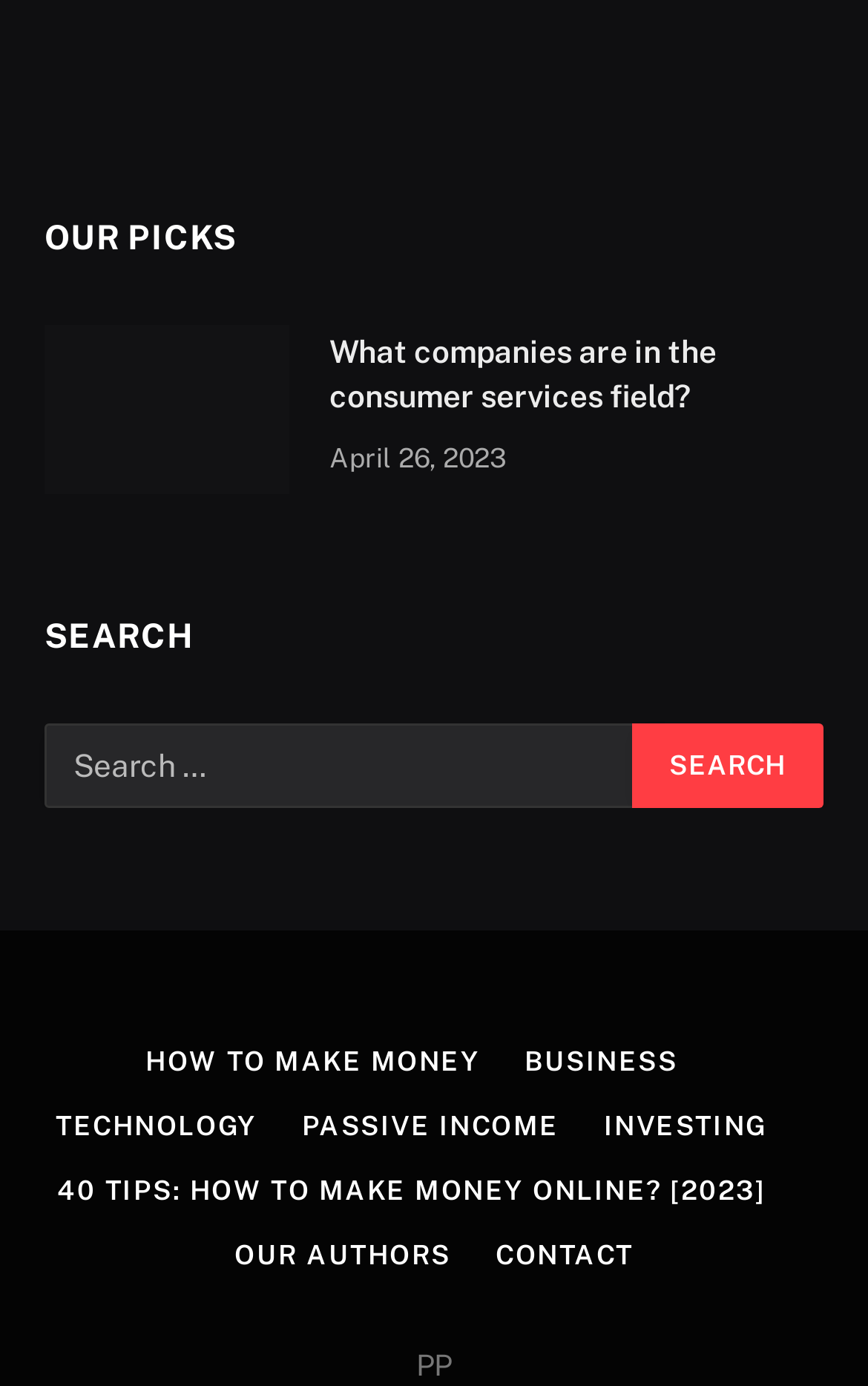What is the date of the article 'What companies are in the consumer services field?'?
Based on the image, answer the question with a single word or brief phrase.

April 26, 2023